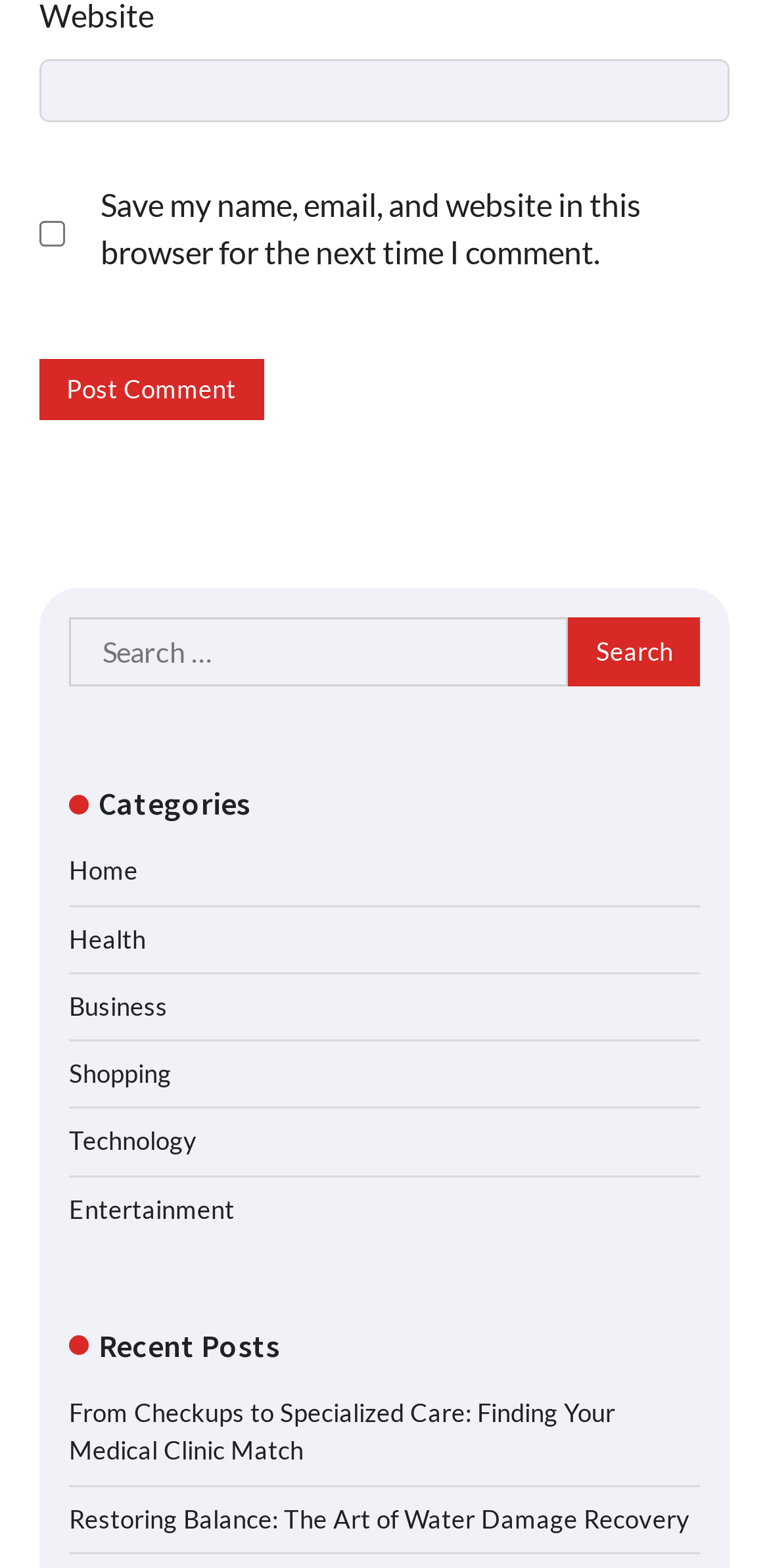Please find the bounding box coordinates of the section that needs to be clicked to achieve this instruction: "Check the box to save your information".

[0.051, 0.141, 0.085, 0.158]